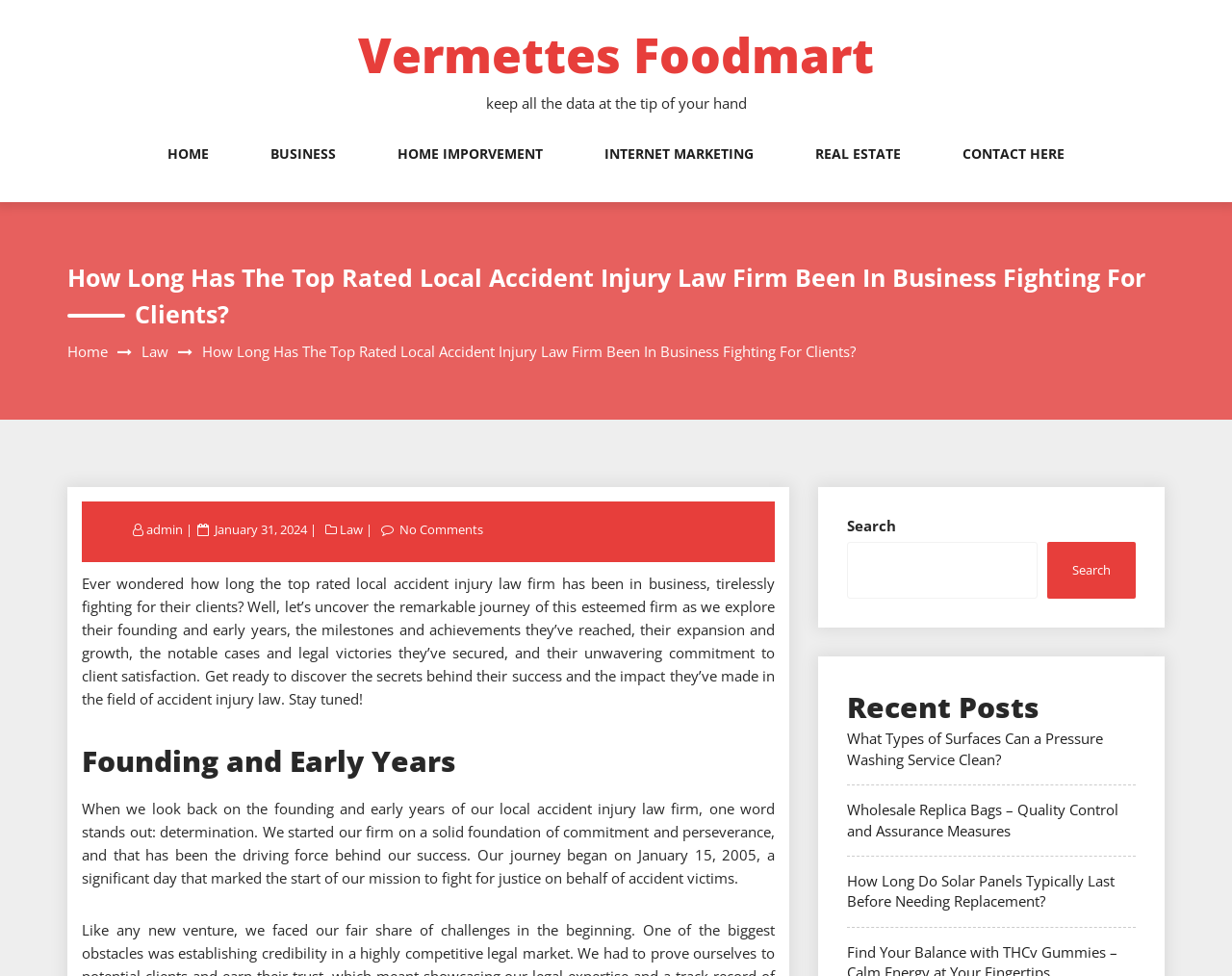Carefully observe the image and respond to the question with a detailed answer:
When was the law firm founded?

The StaticText element with the text 'Our journey began on January 15, 2005, a significant day that marked the start of our mission to fight for justice on behalf of accident victims.' indicates that the law firm was founded on January 15, 2005.